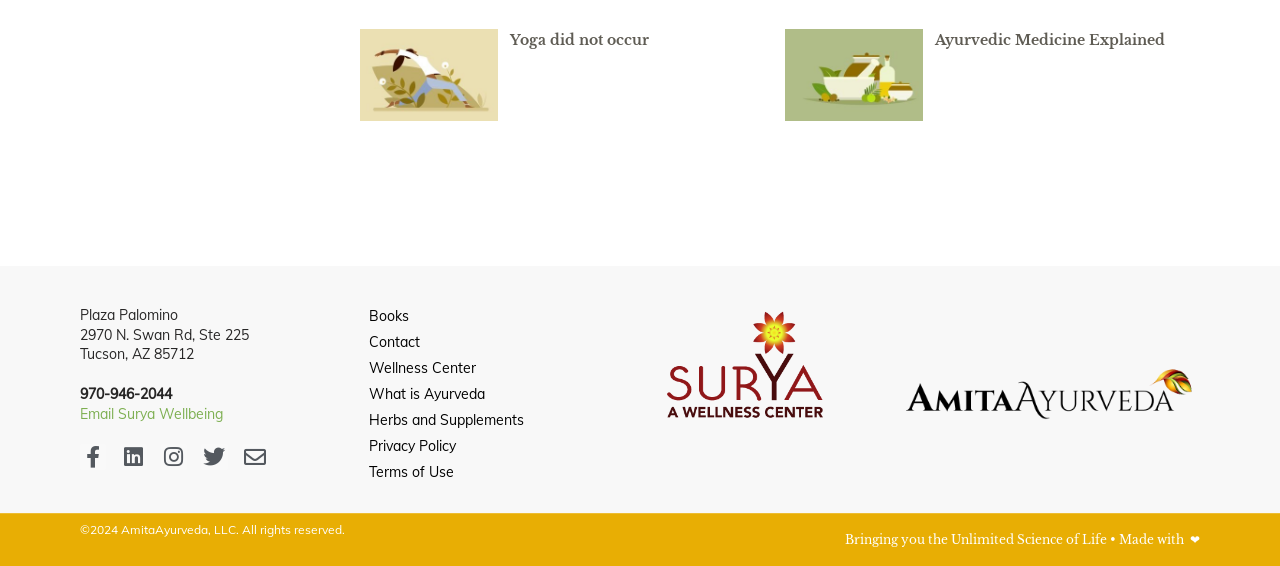Please find the bounding box coordinates (top-left x, top-left y, bottom-right x, bottom-right y) in the screenshot for the UI element described as follows: Privacy Policy

[0.288, 0.771, 0.463, 0.808]